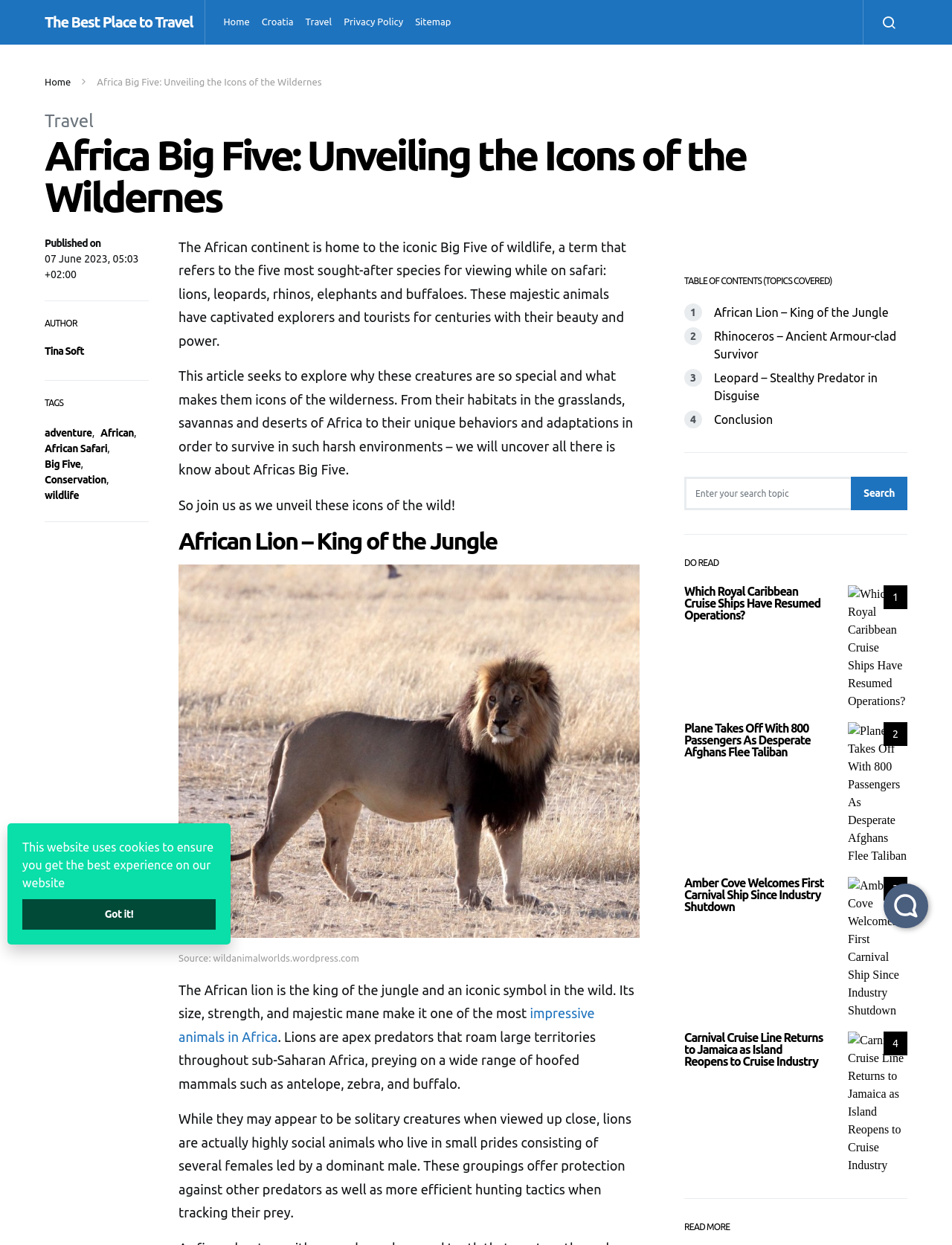Based on the element description The Best Place to Travel, identify the bounding box coordinates for the UI element. The coordinates should be in the format (top-left x, top-left y, bottom-right x, bottom-right y) and within the 0 to 1 range.

[0.047, 0.009, 0.203, 0.027]